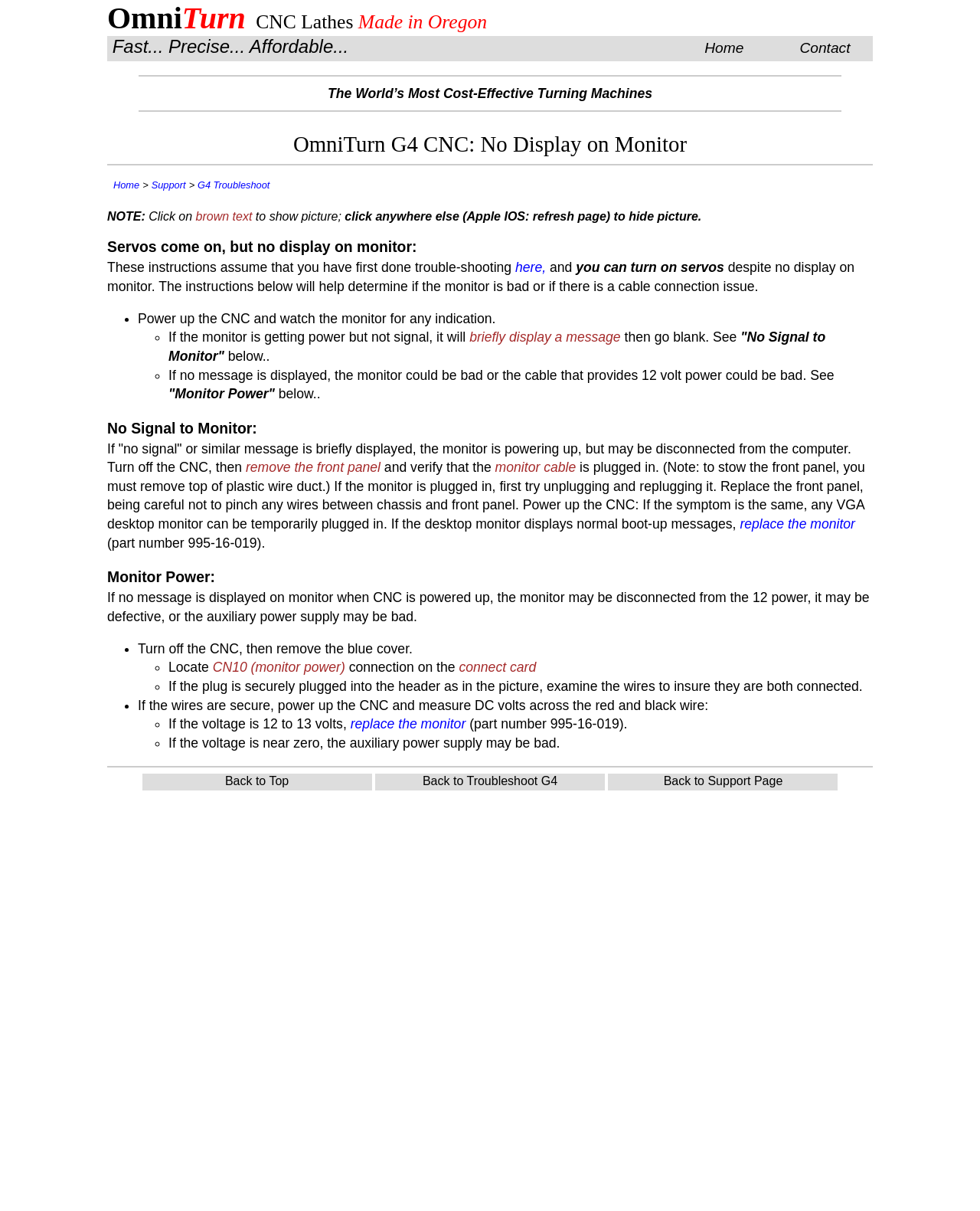Please identify the bounding box coordinates of the area that needs to be clicked to fulfill the following instruction: "Click on 'G4 Troubleshoot'."

[0.202, 0.148, 0.275, 0.157]